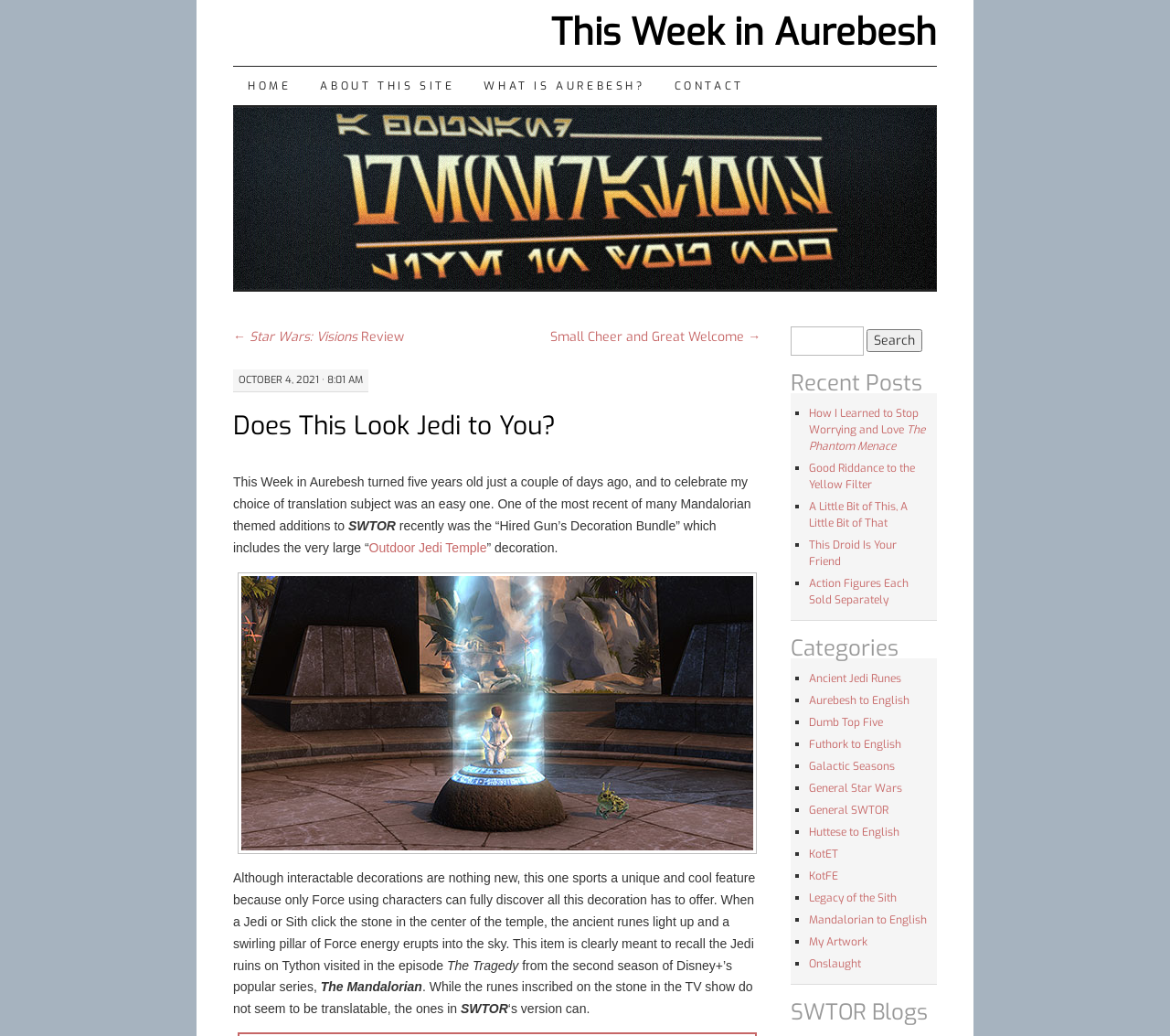Using the description "This Droid Is Your Friend", predict the bounding box of the relevant HTML element.

[0.691, 0.519, 0.766, 0.549]